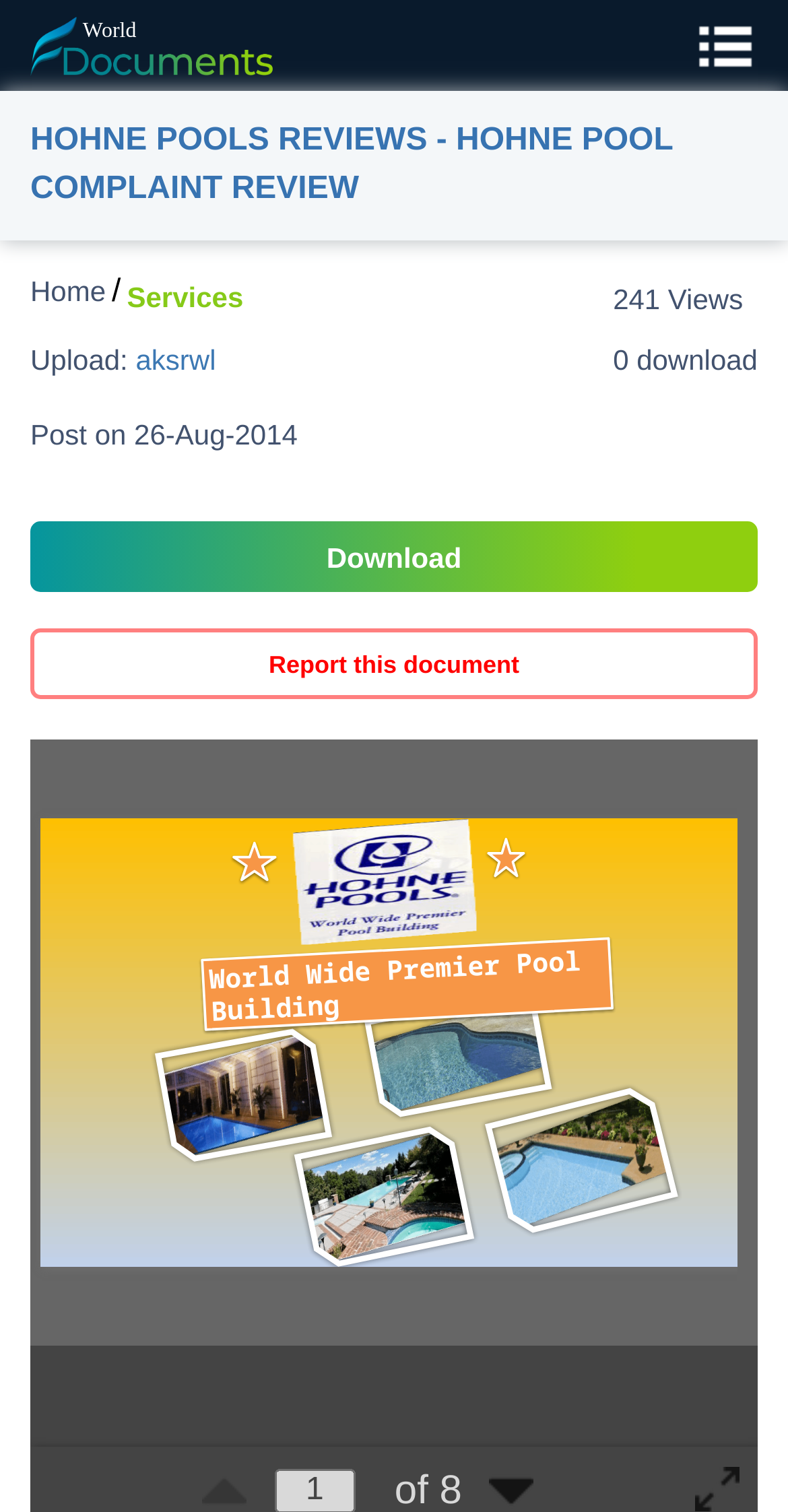Please provide the bounding box coordinates for the UI element as described: "Report this document". The coordinates must be four floats between 0 and 1, represented as [left, top, right, bottom].

[0.038, 0.415, 0.962, 0.462]